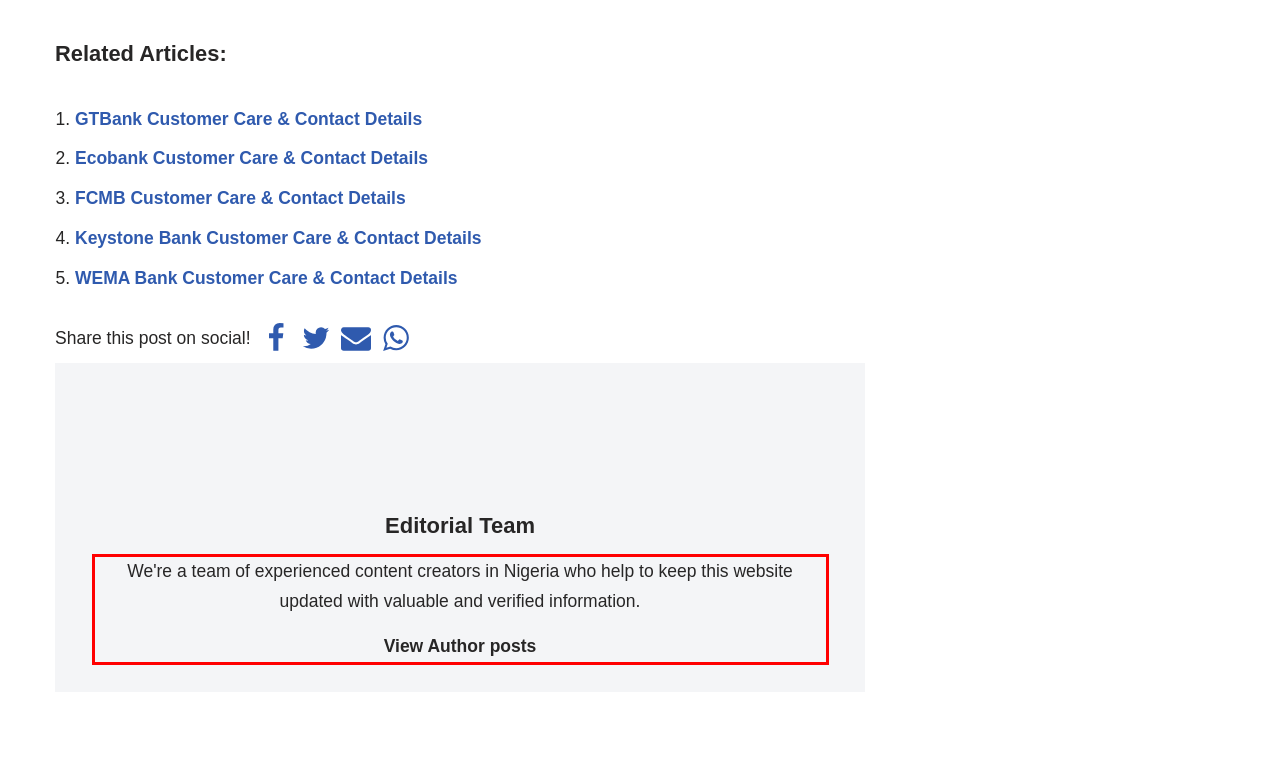Please perform OCR on the UI element surrounded by the red bounding box in the given webpage screenshot and extract its text content.

We're a team of experienced content creators in Nigeria who help to keep this website updated with valuable and verified information. View Author posts